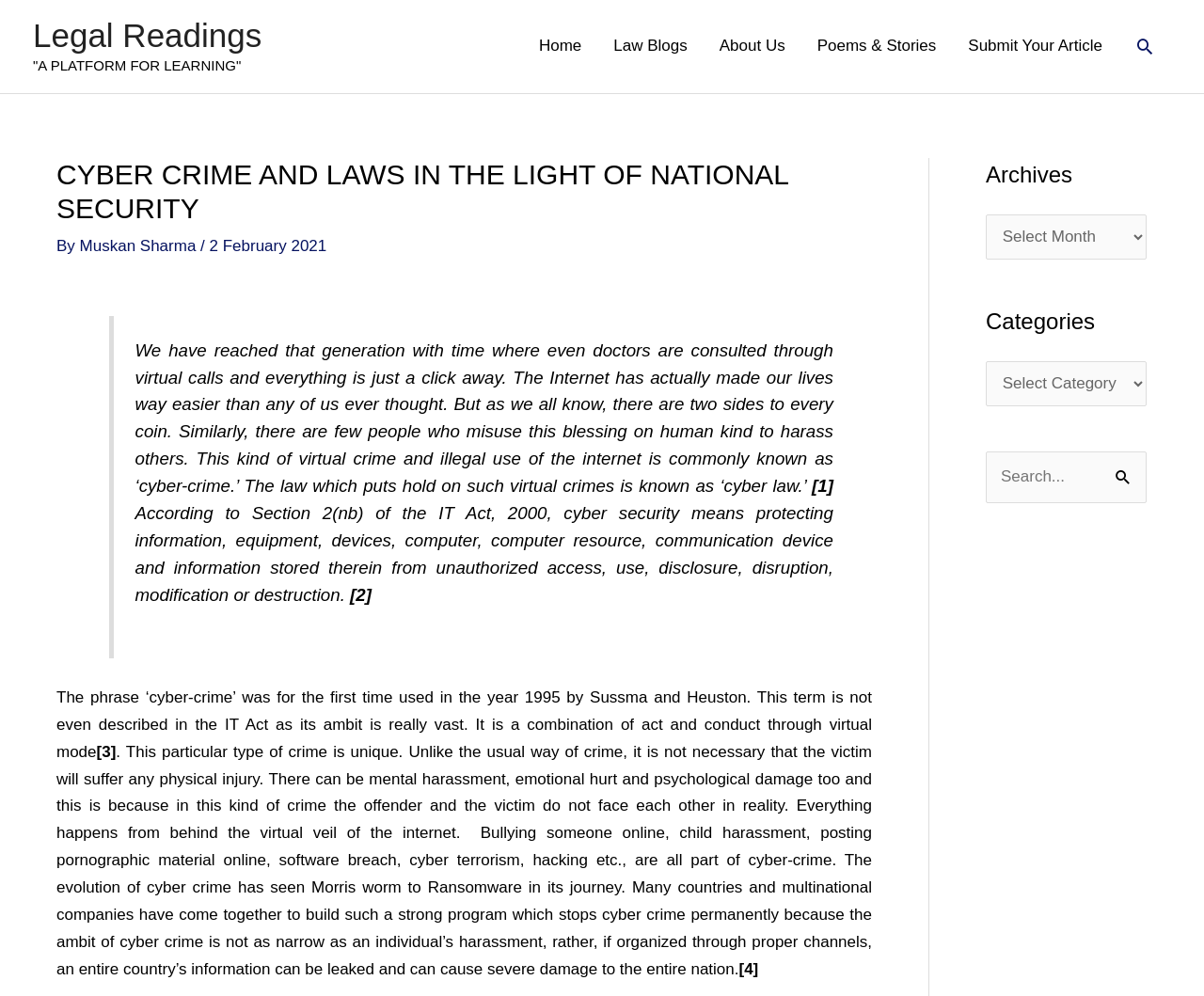Identify the headline of the webpage and generate its text content.

CYBER CRIME AND LAWS IN THE LIGHT OF NATIONAL SECURITY